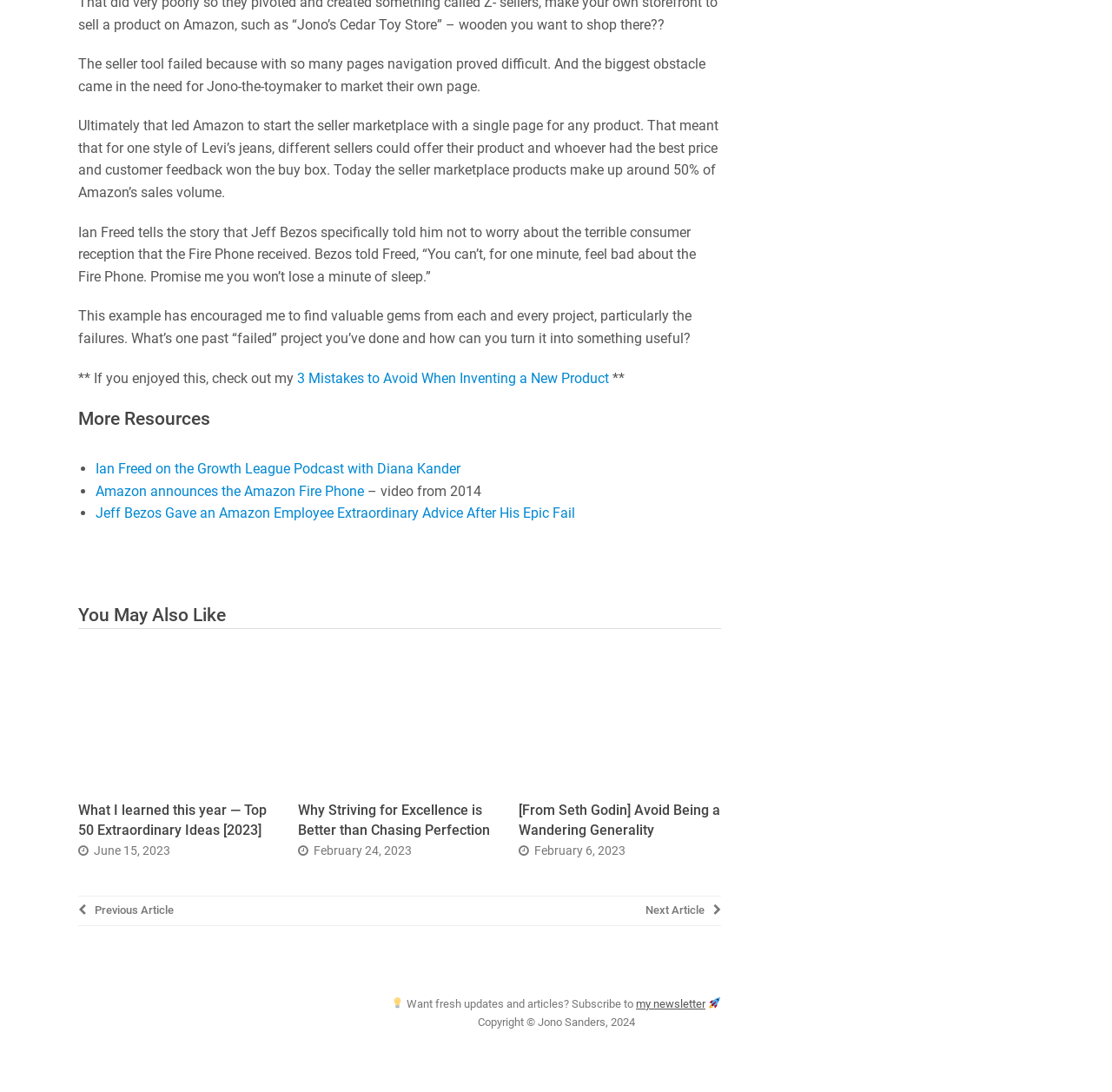What is the title of the article with the link '3 Mistakes to Avoid When Inventing a New Product'?
Using the image provided, answer with just one word or phrase.

Not provided